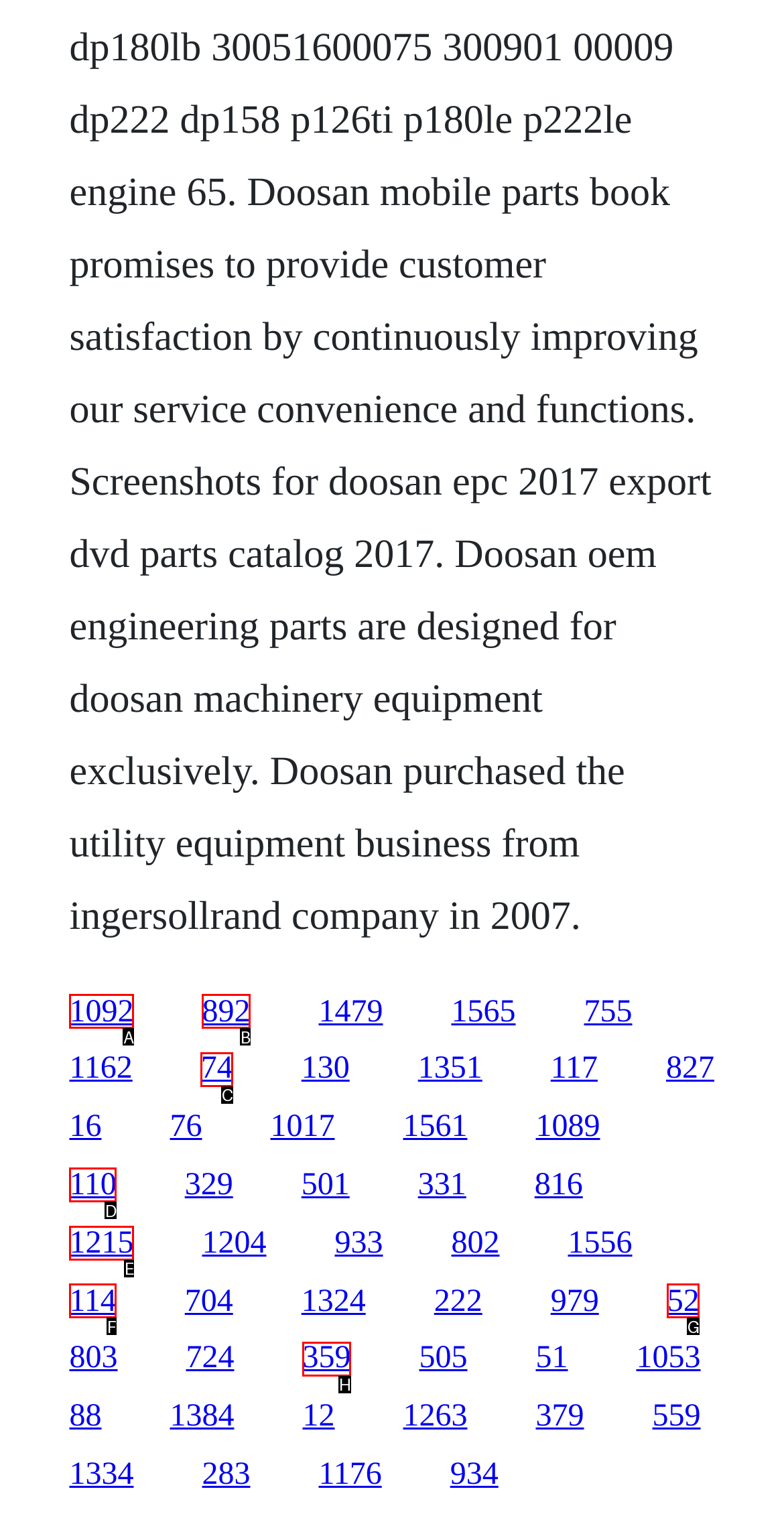From the options provided, determine which HTML element best fits the description: 110. Answer with the correct letter.

D